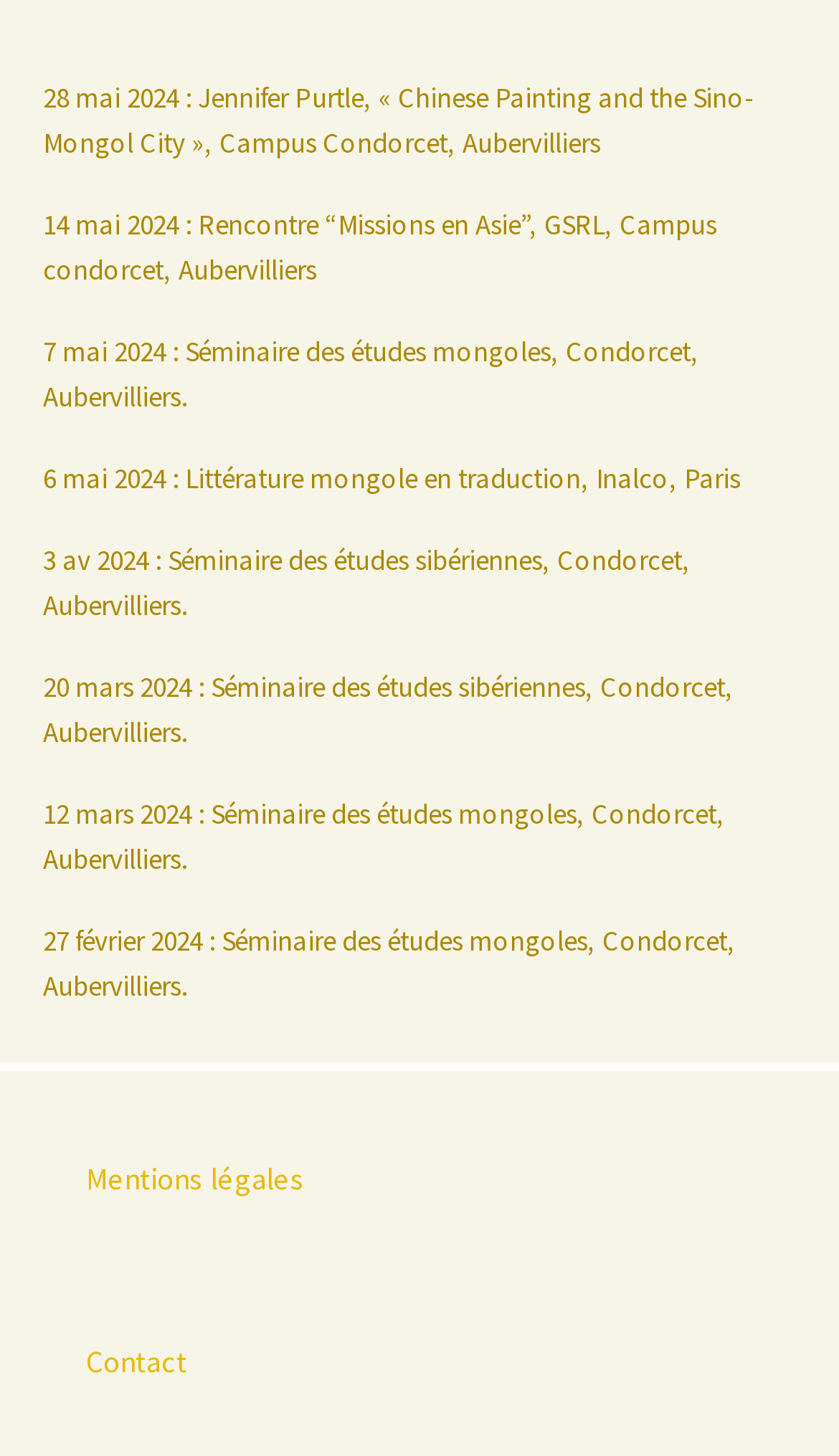Determine the bounding box coordinates for the area you should click to complete the following instruction: "Contact the website administrator".

[0.103, 0.921, 0.223, 0.948]